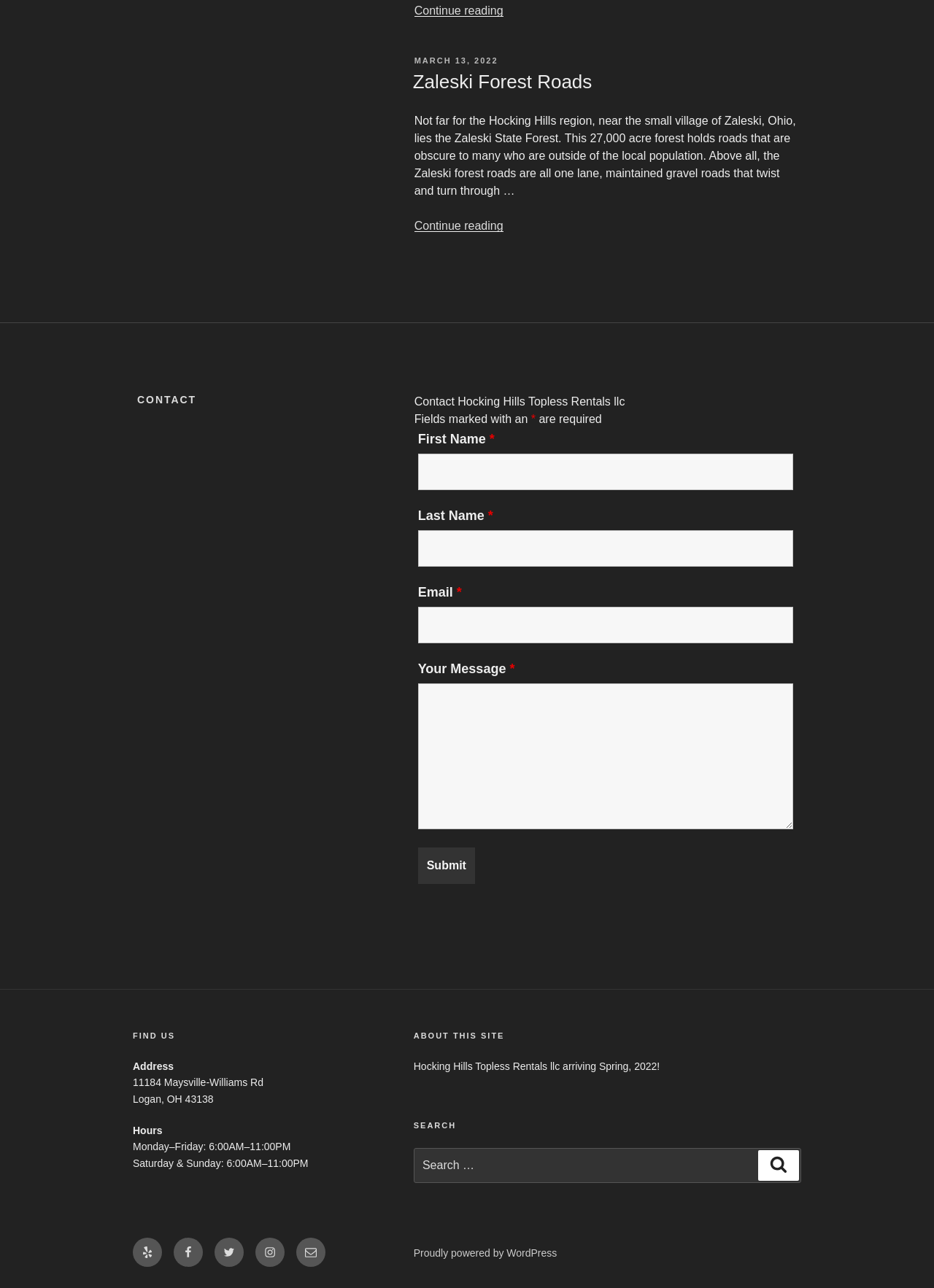Determine the bounding box coordinates of the element's region needed to click to follow the instruction: "Select a framing option". Provide these coordinates as four float numbers between 0 and 1, formatted as [left, top, right, bottom].

None